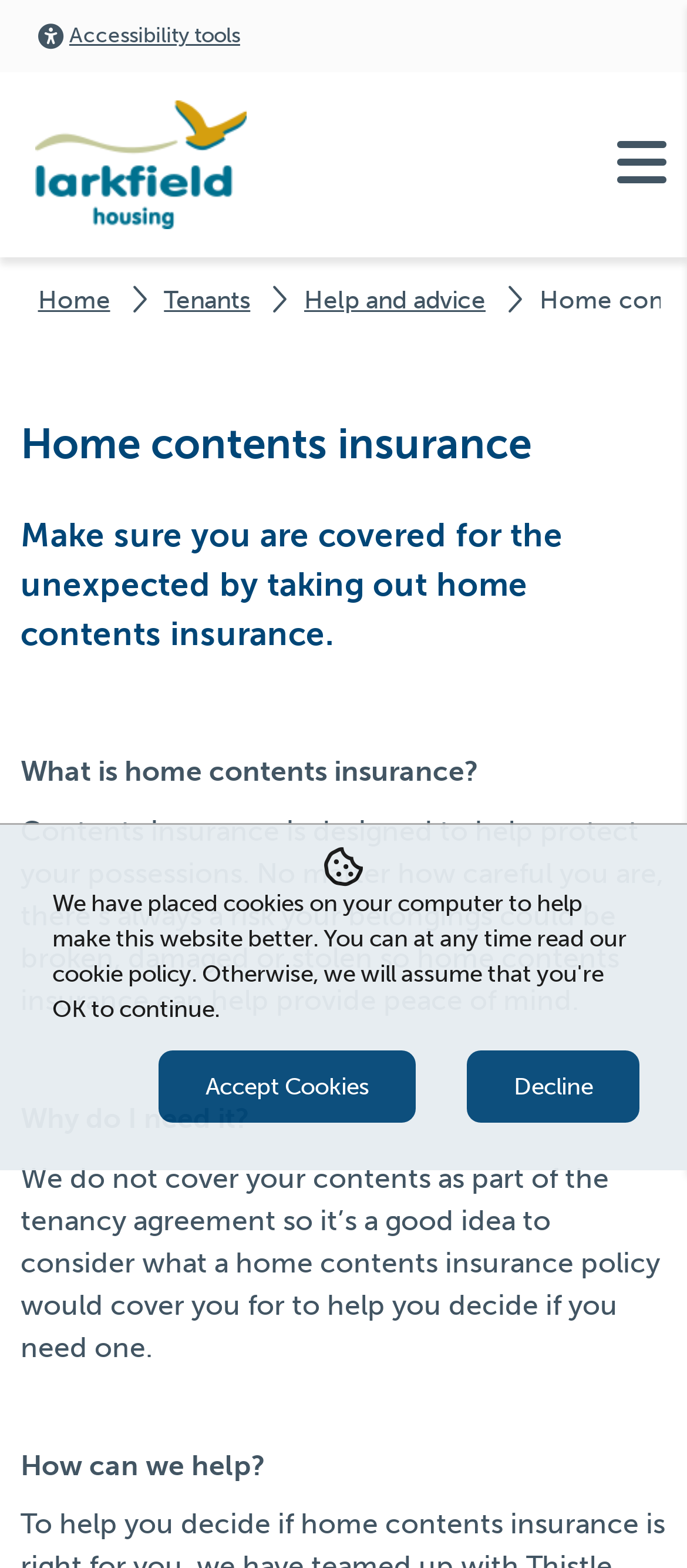From the element description name="pecraccept" value="Accept Cookies", predict the bounding box coordinates of the UI element. The coordinates must be specified in the format (top-left x, top-left y, bottom-right x, bottom-right y) and should be within the 0 to 1 range.

[0.231, 0.67, 0.605, 0.716]